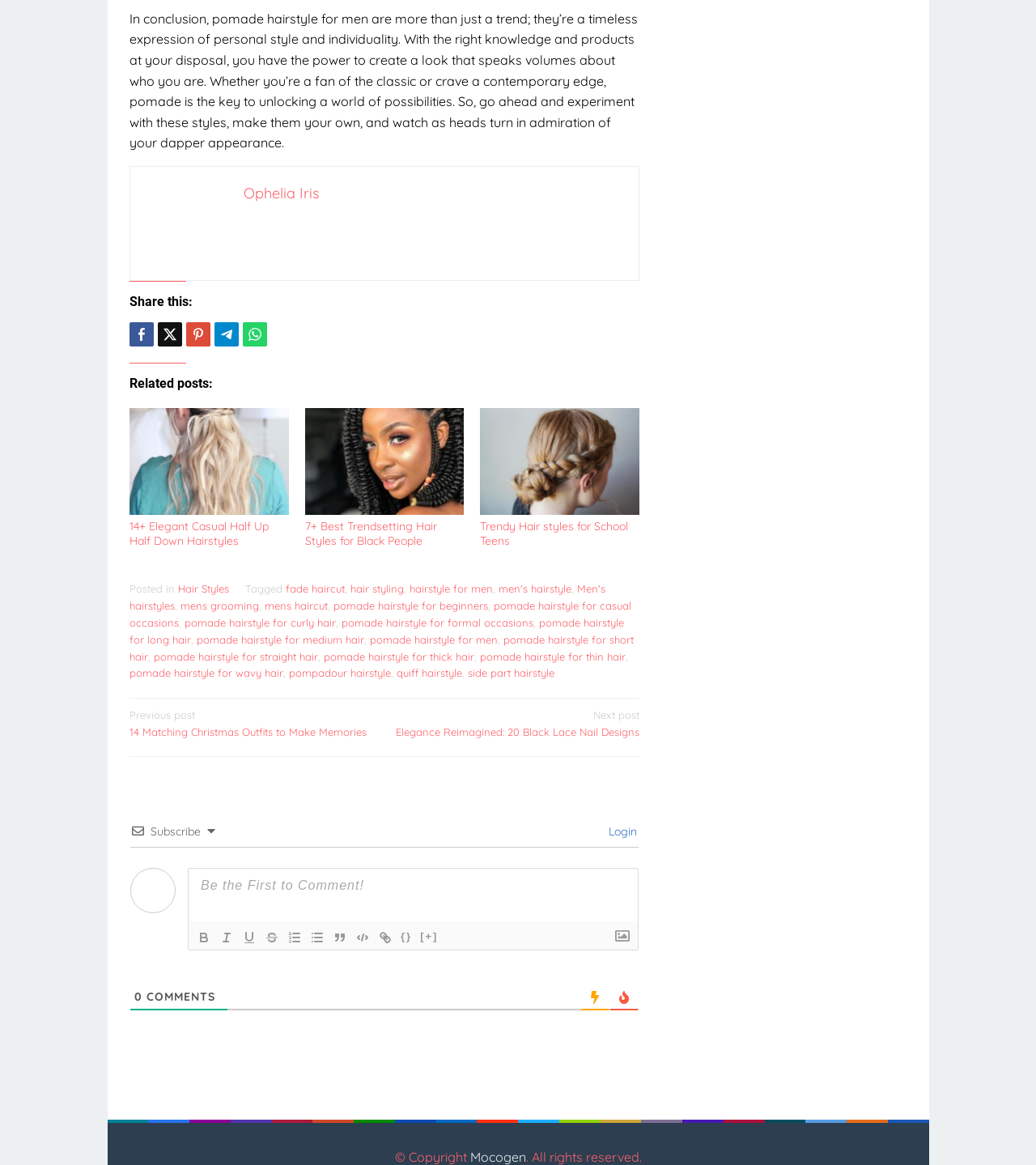Extract the bounding box coordinates of the UI element described by: "pomade hairstyle for casual occasions". The coordinates should include four float numbers ranging from 0 to 1, e.g., [left, top, right, bottom].

[0.125, 0.514, 0.609, 0.54]